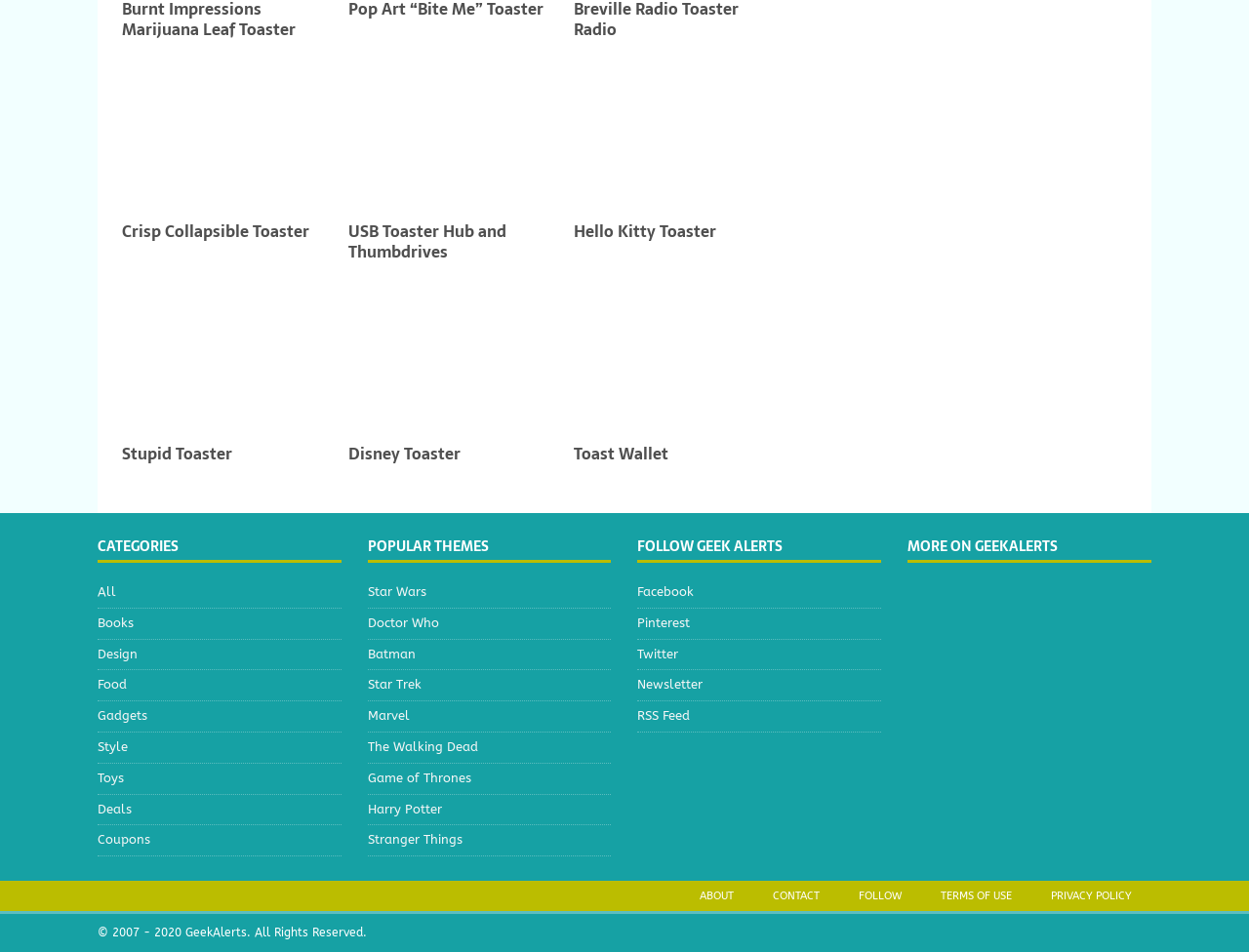Determine the coordinates of the bounding box that should be clicked to complete the instruction: "Click on Crisp Collapsible Toaster". The coordinates should be represented by four float numbers between 0 and 1: [left, top, right, bottom].

[0.098, 0.057, 0.265, 0.222]